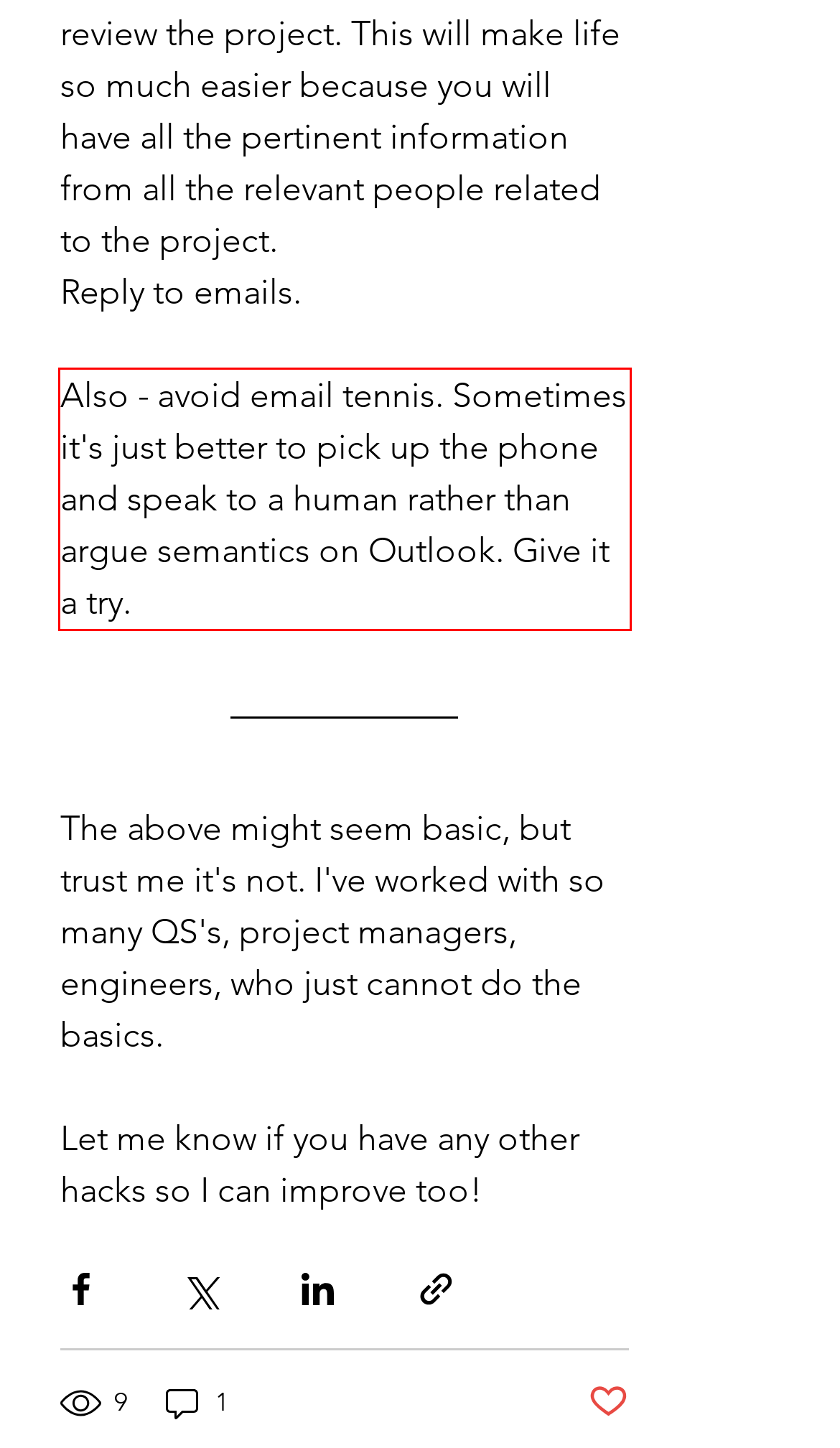Within the screenshot of the webpage, locate the red bounding box and use OCR to identify and provide the text content inside it.

Also - avoid email tennis. Sometimes it's just better to pick up the phone and speak to a human rather than argue semantics on Outlook. Give it a try.